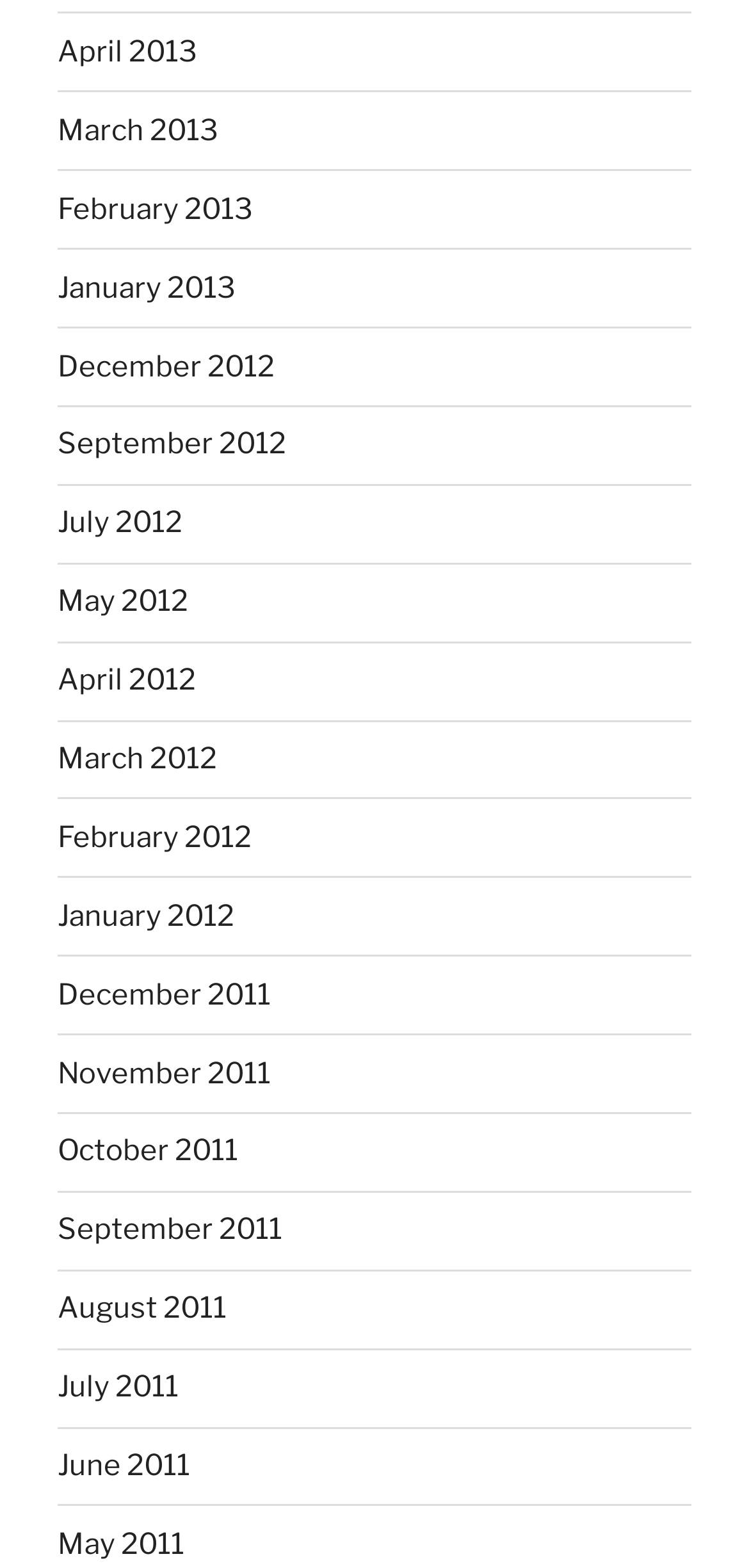Please respond in a single word or phrase: 
How many months are listed in 2012?

12